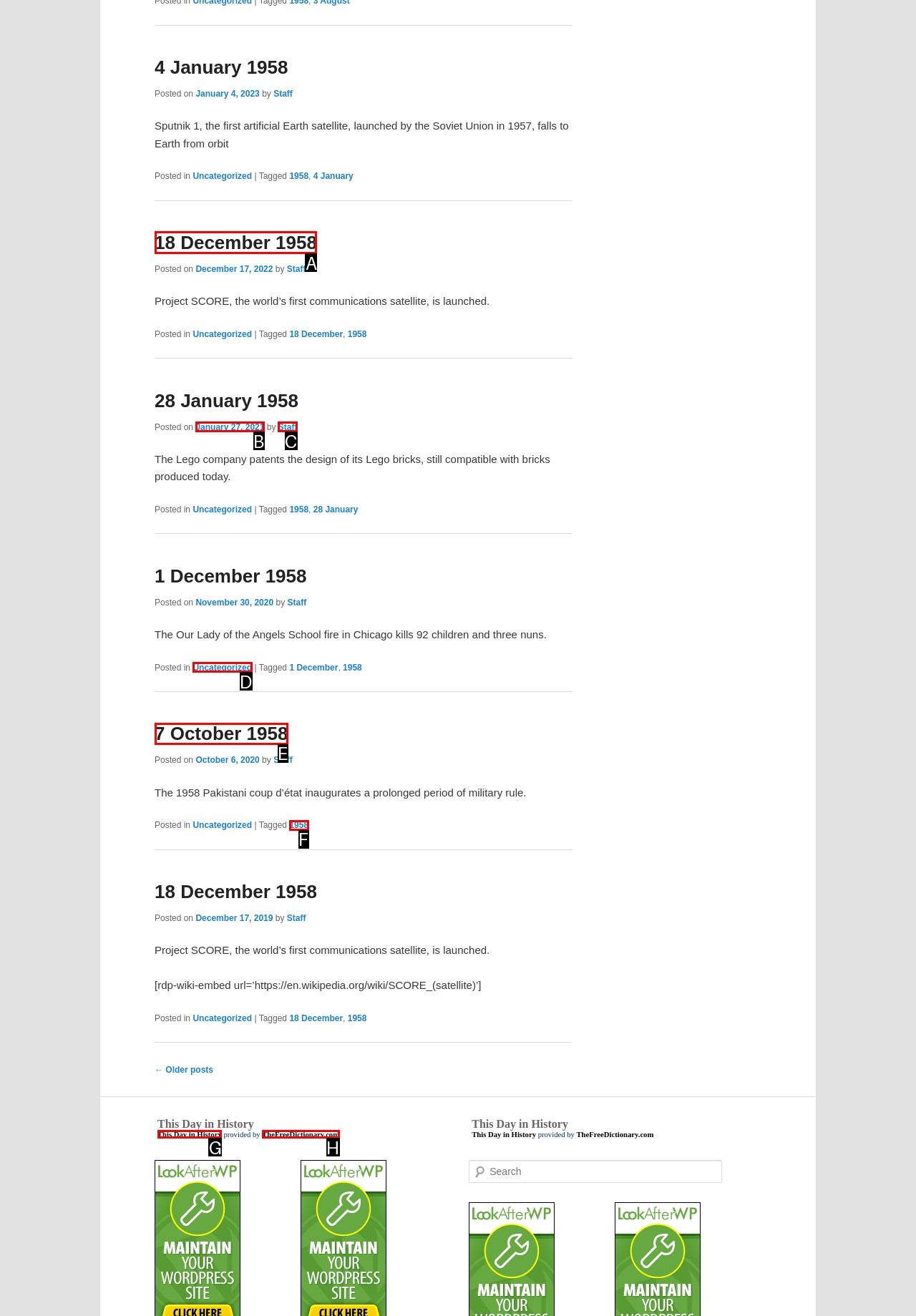Identify which HTML element to click to fulfill the following task: View the post from 18 December 1958. Provide your response using the letter of the correct choice.

A